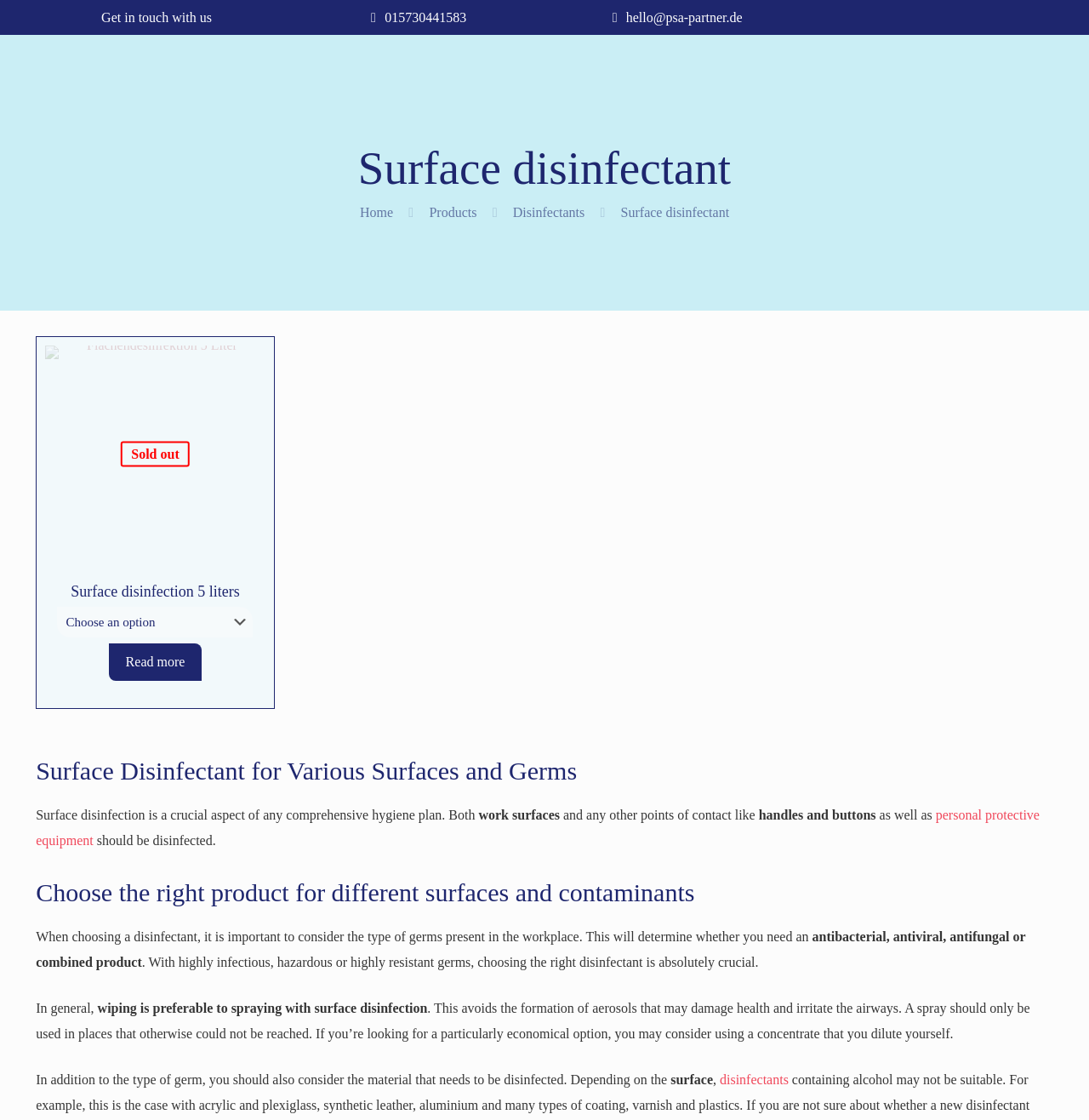Find and indicate the bounding box coordinates of the region you should select to follow the given instruction: "Get in touch with us by phone".

[0.334, 0.009, 0.352, 0.022]